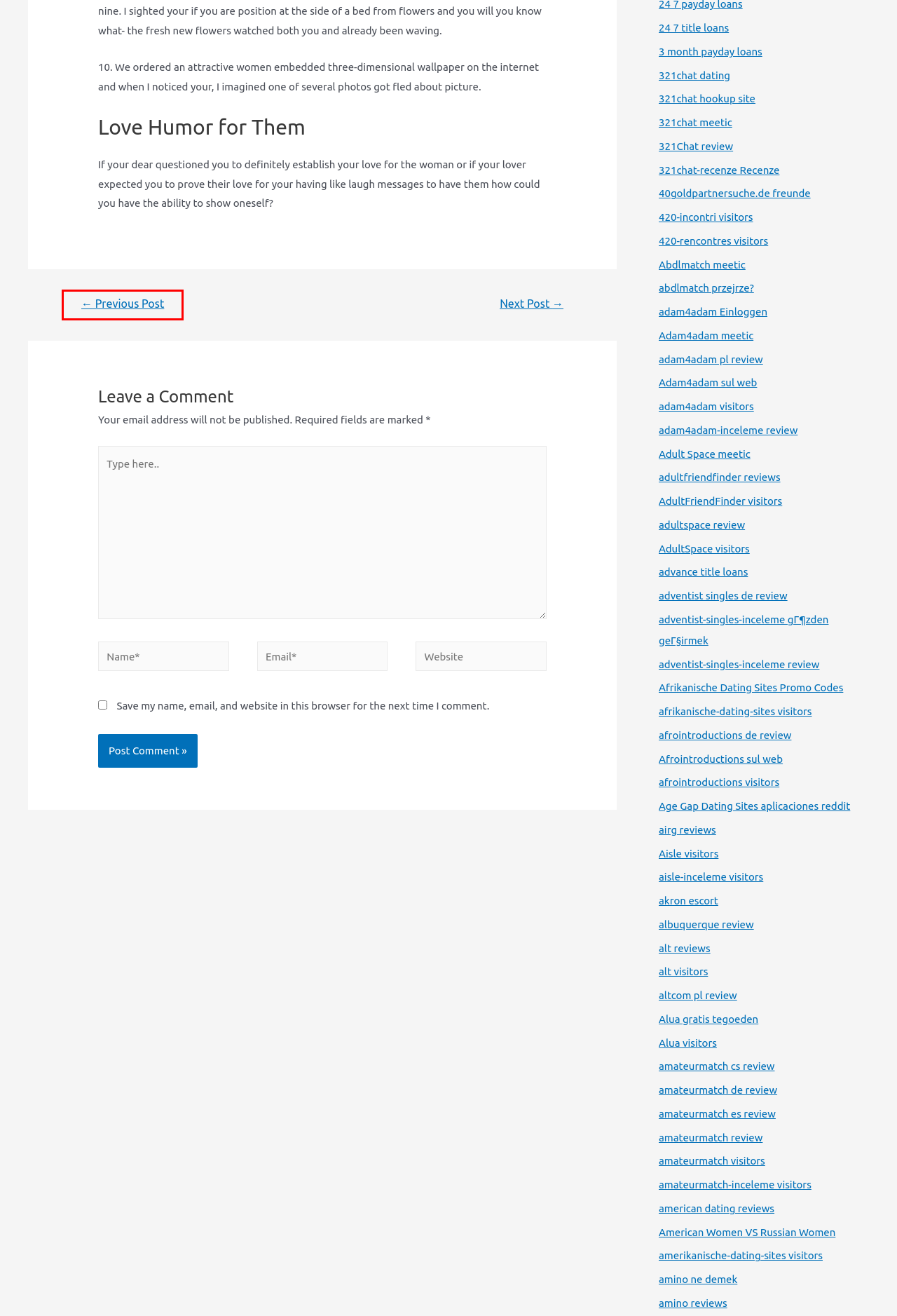You are given a webpage screenshot where a red bounding box highlights an element. Determine the most fitting webpage description for the new page that loads after clicking the element within the red bounding box. Here are the candidates:
A. Die Anzahl irgendeiner Fake-Profile bei C-Date sei schon erschreckend Hochdruckgebiet
B. 321chat hookup site
C. amateurmatch-inceleme visitors
D. Alua visitors
E. amino reviews
F. 3 month payday loans
G. 321chat meetic
H. Adult Space meetic

A